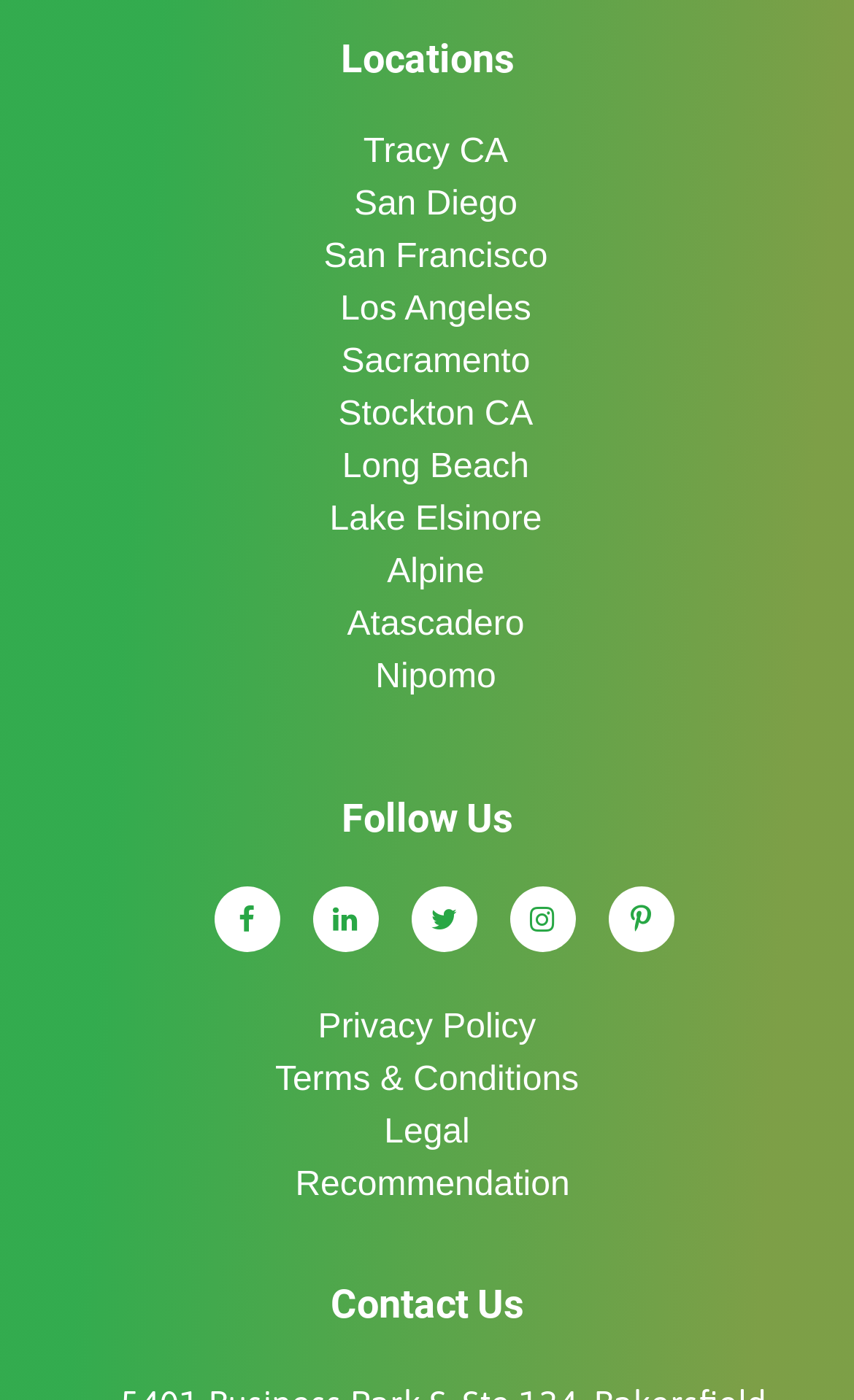Pinpoint the bounding box coordinates of the area that must be clicked to complete this instruction: "Go to 'About merx'".

None